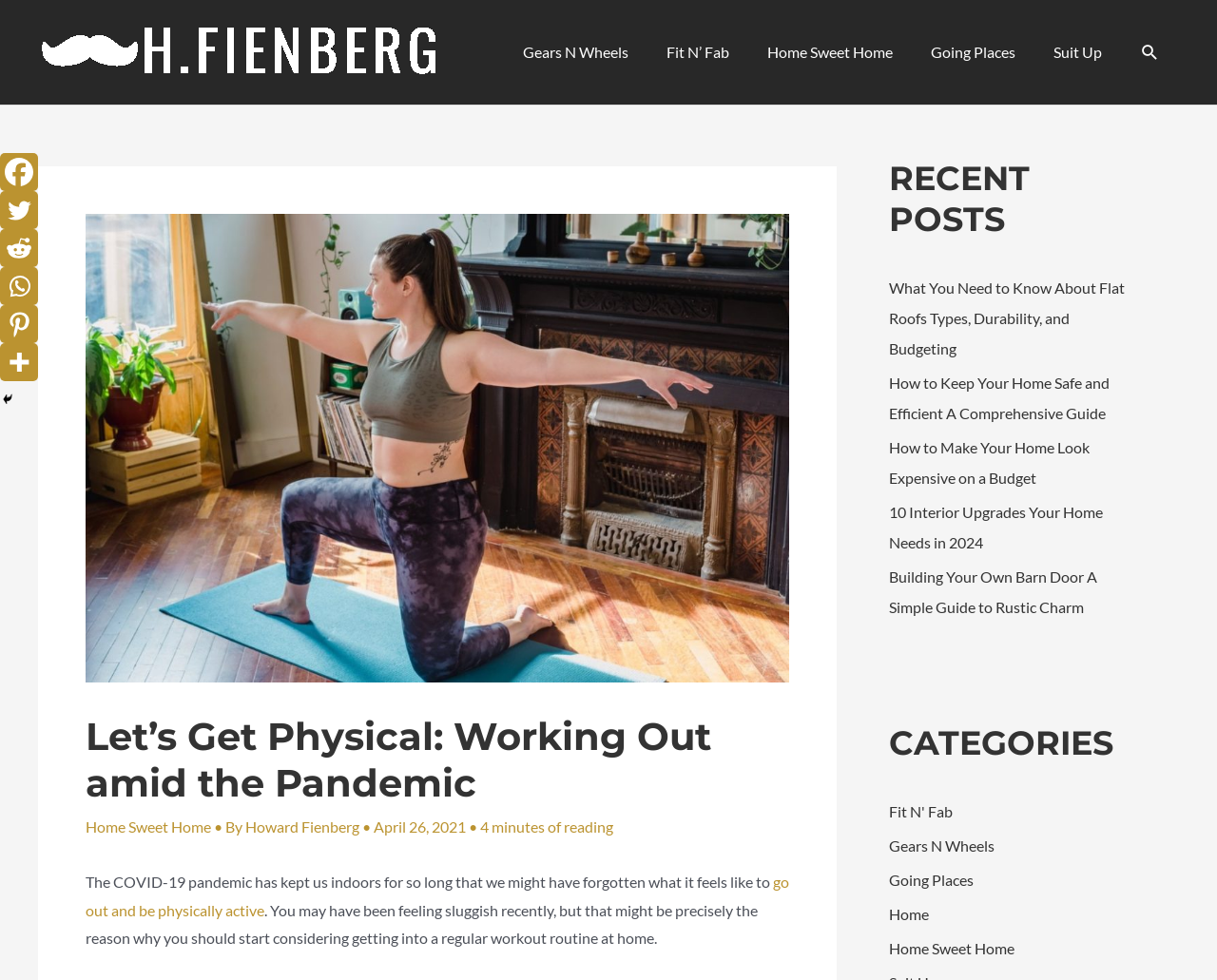Predict the bounding box of the UI element that fits this description: "Howard Fienberg".

[0.202, 0.834, 0.298, 0.852]